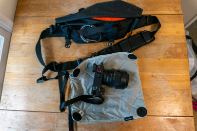Respond to the following question with a brief word or phrase:
What type of camera is shown in the image?

Mirrorless